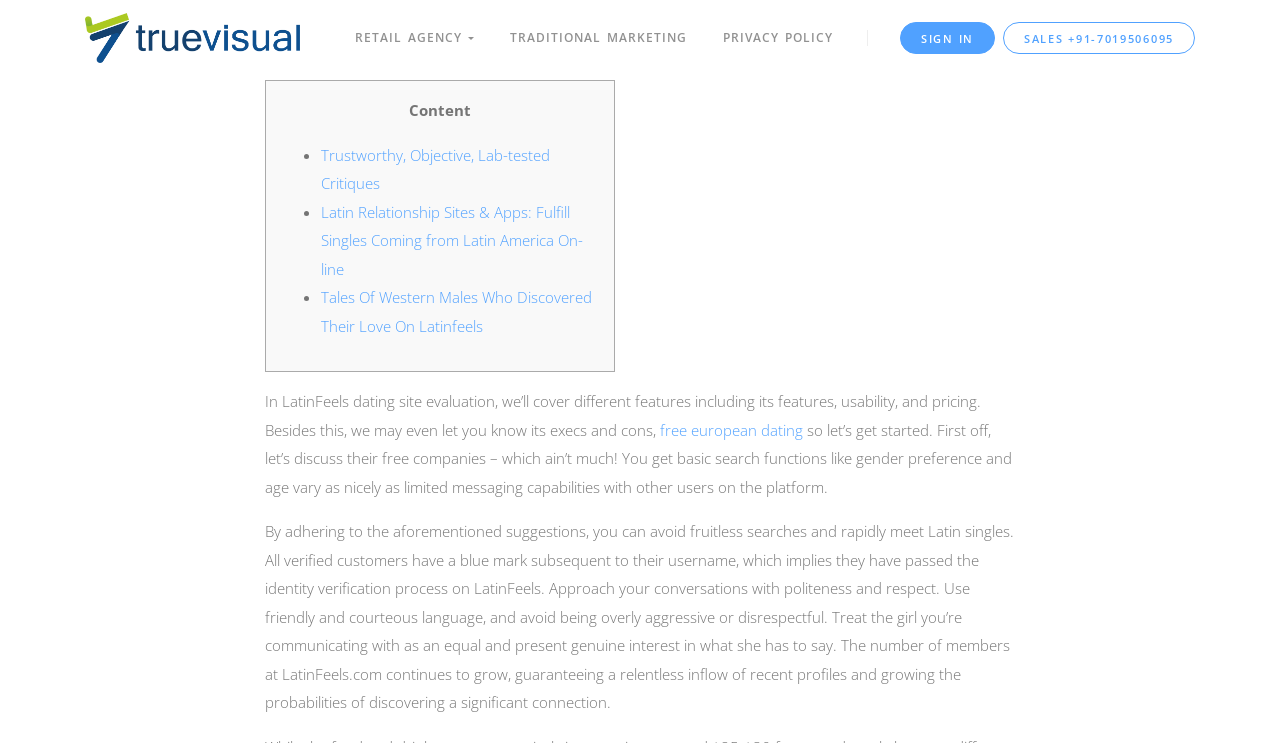Find the bounding box coordinates of the element's region that should be clicked in order to follow the given instruction: "Read more about Trustworthy, Objective, Lab-tested Critiques". The coordinates should consist of four float numbers between 0 and 1, i.e., [left, top, right, bottom].

[0.251, 0.194, 0.43, 0.26]